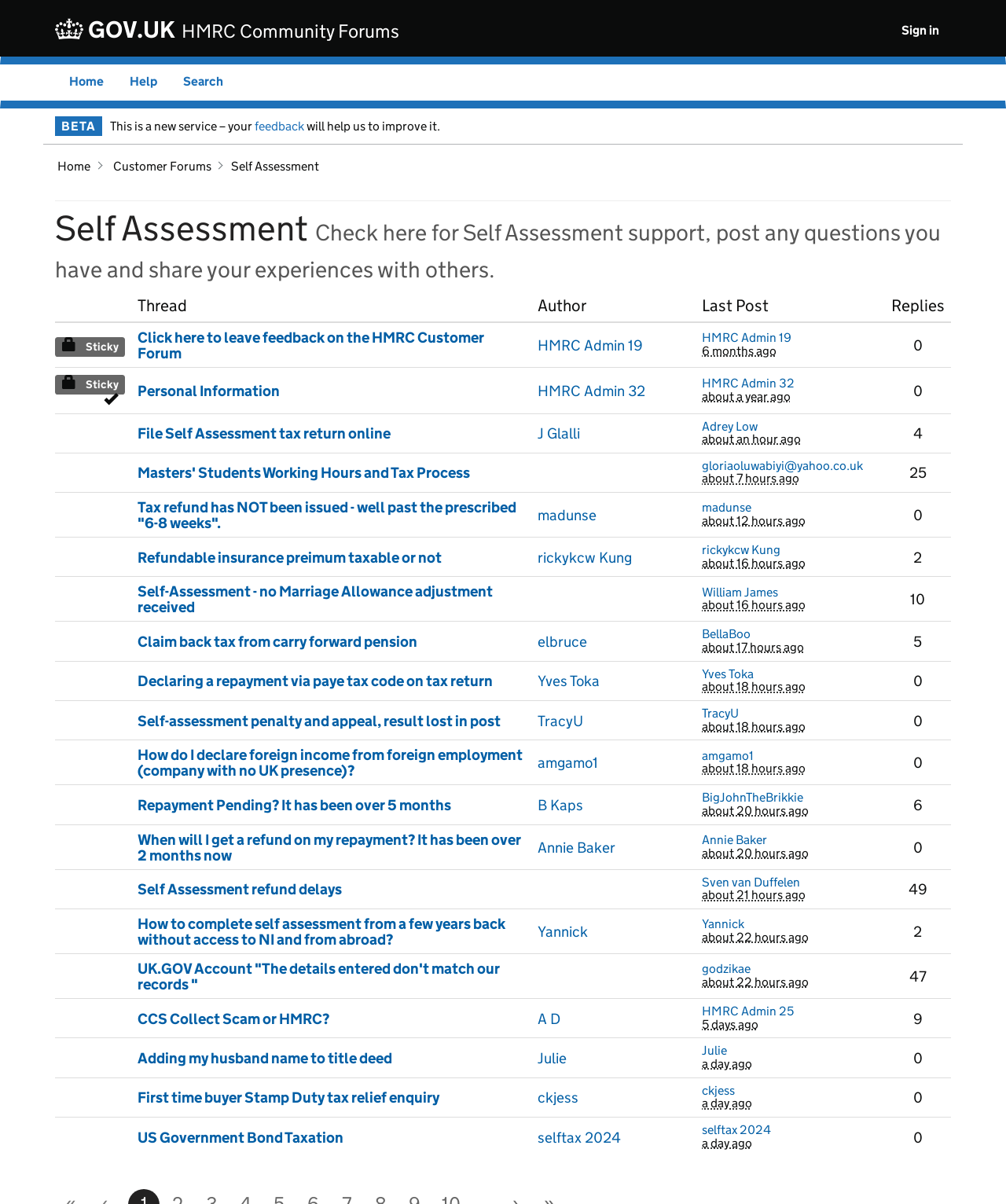Predict the bounding box of the UI element that fits this description: "Sticky".

[0.055, 0.28, 0.124, 0.297]